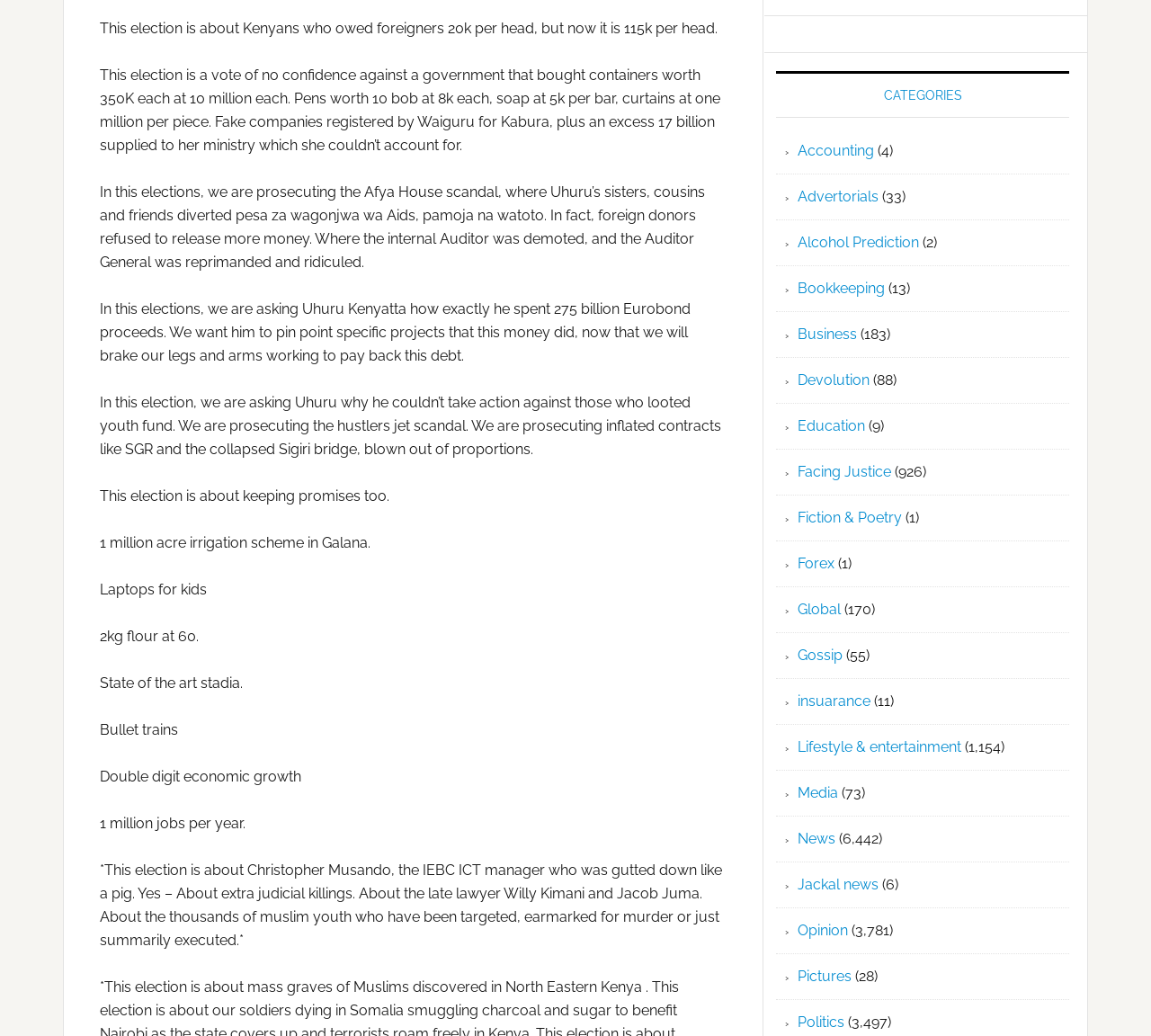Please predict the bounding box coordinates (top-left x, top-left y, bottom-right x, bottom-right y) for the UI element in the screenshot that fits the description: Lifestyle & entertainment

[0.693, 0.713, 0.835, 0.73]